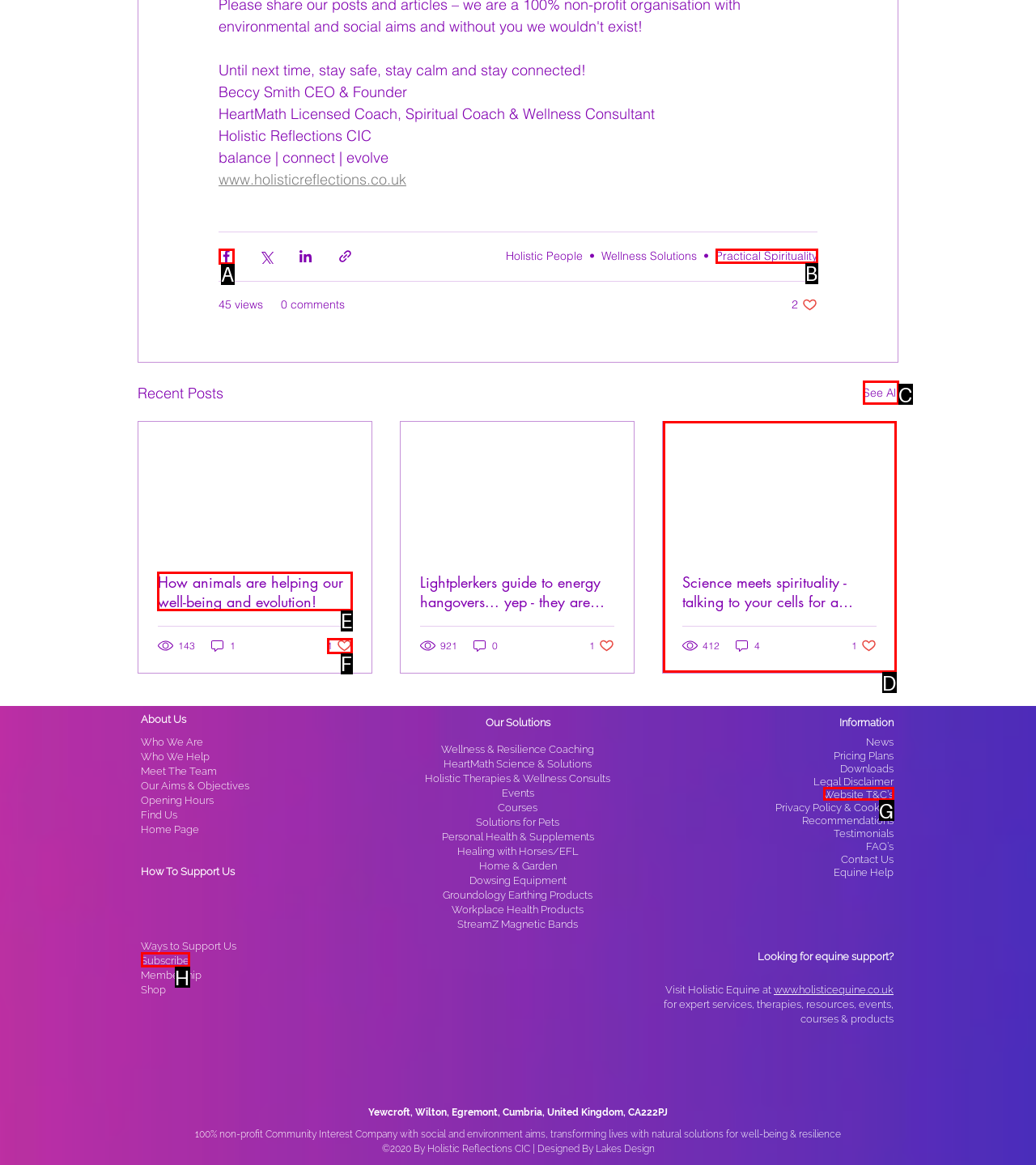Pick the HTML element that should be clicked to execute the task: Read the recent post about animals helping our well-being and evolution
Respond with the letter corresponding to the correct choice.

E